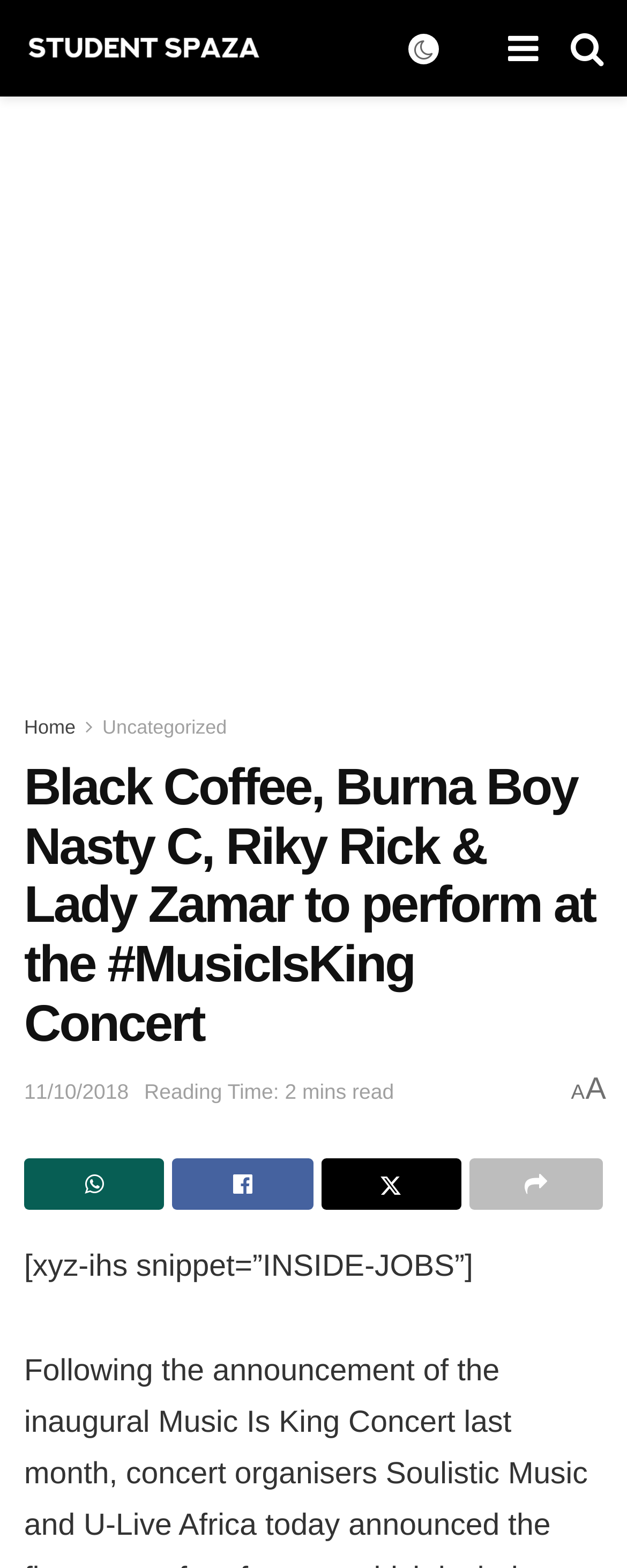Refer to the element description 11/10/2018 and identify the corresponding bounding box in the screenshot. Format the coordinates as (top-left x, top-left y, bottom-right x, bottom-right y) with values in the range of 0 to 1.

[0.038, 0.688, 0.205, 0.703]